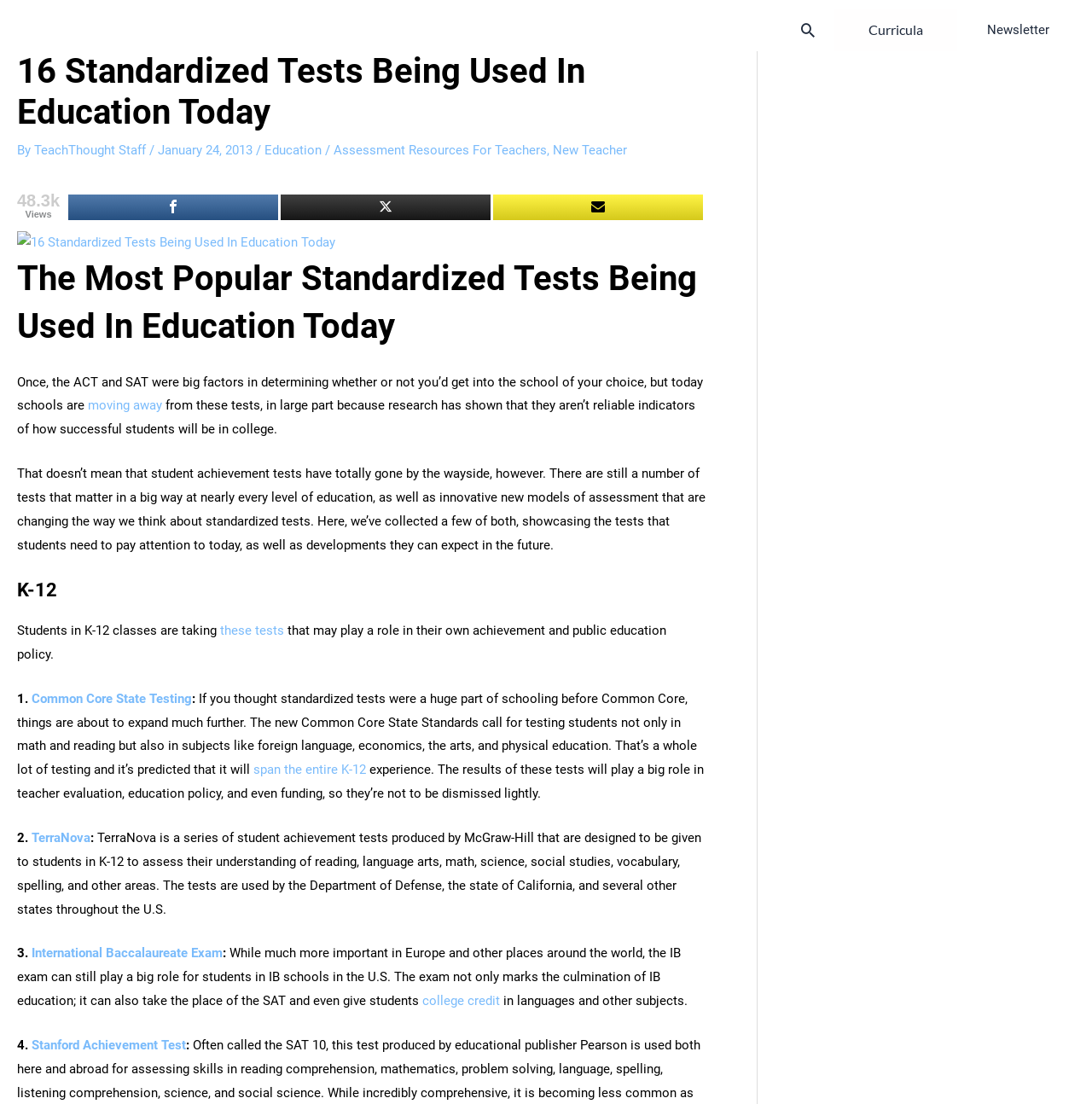Based on the element description, predict the bounding box coordinates (top-left x, top-left y, bottom-right x, bottom-right y) for the UI element in the screenshot: Stanford Achievement Test

[0.029, 0.94, 0.17, 0.954]